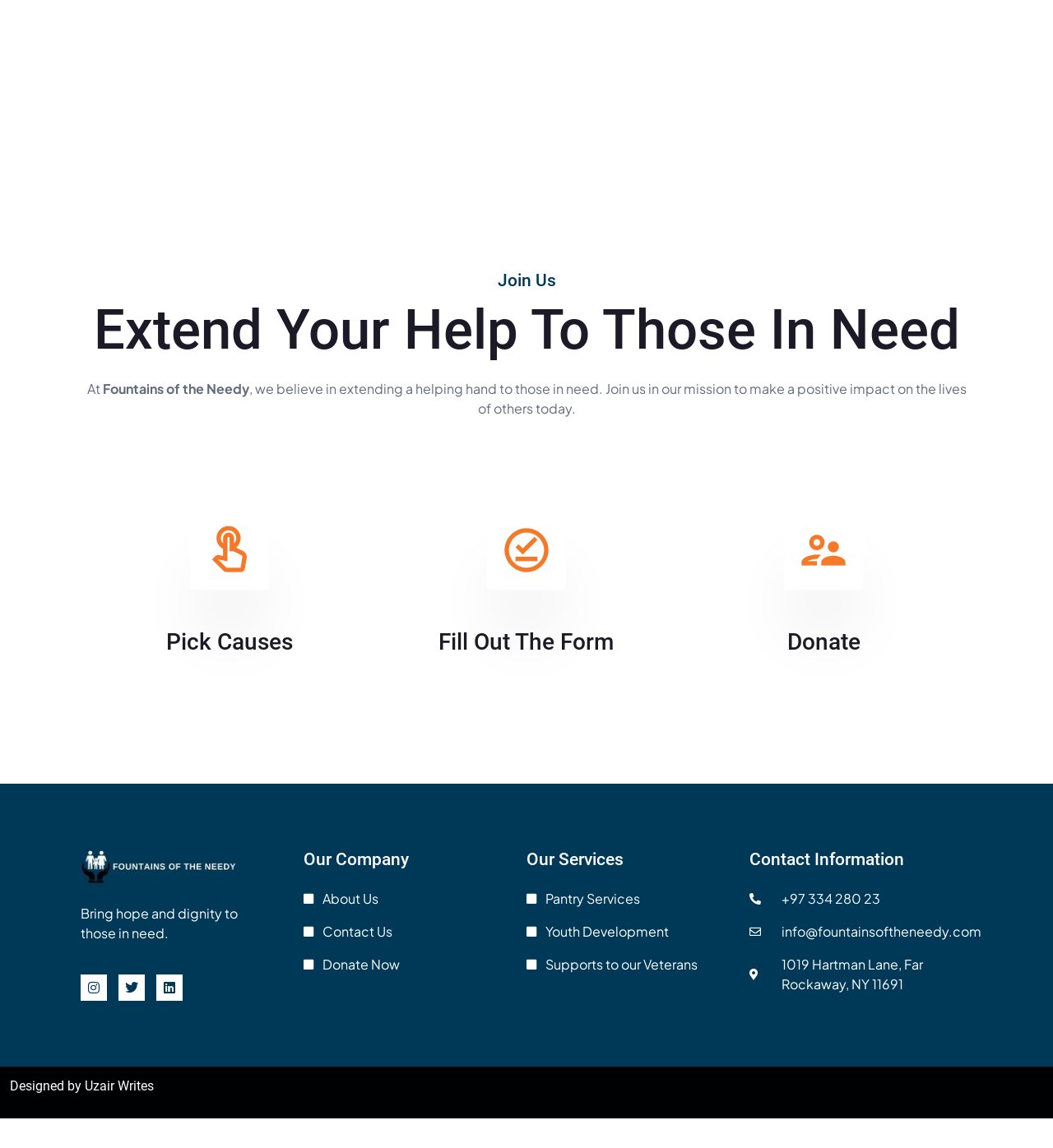Using the description "About Us", predict the bounding box of the relevant HTML element.

[0.288, 0.775, 0.5, 0.792]